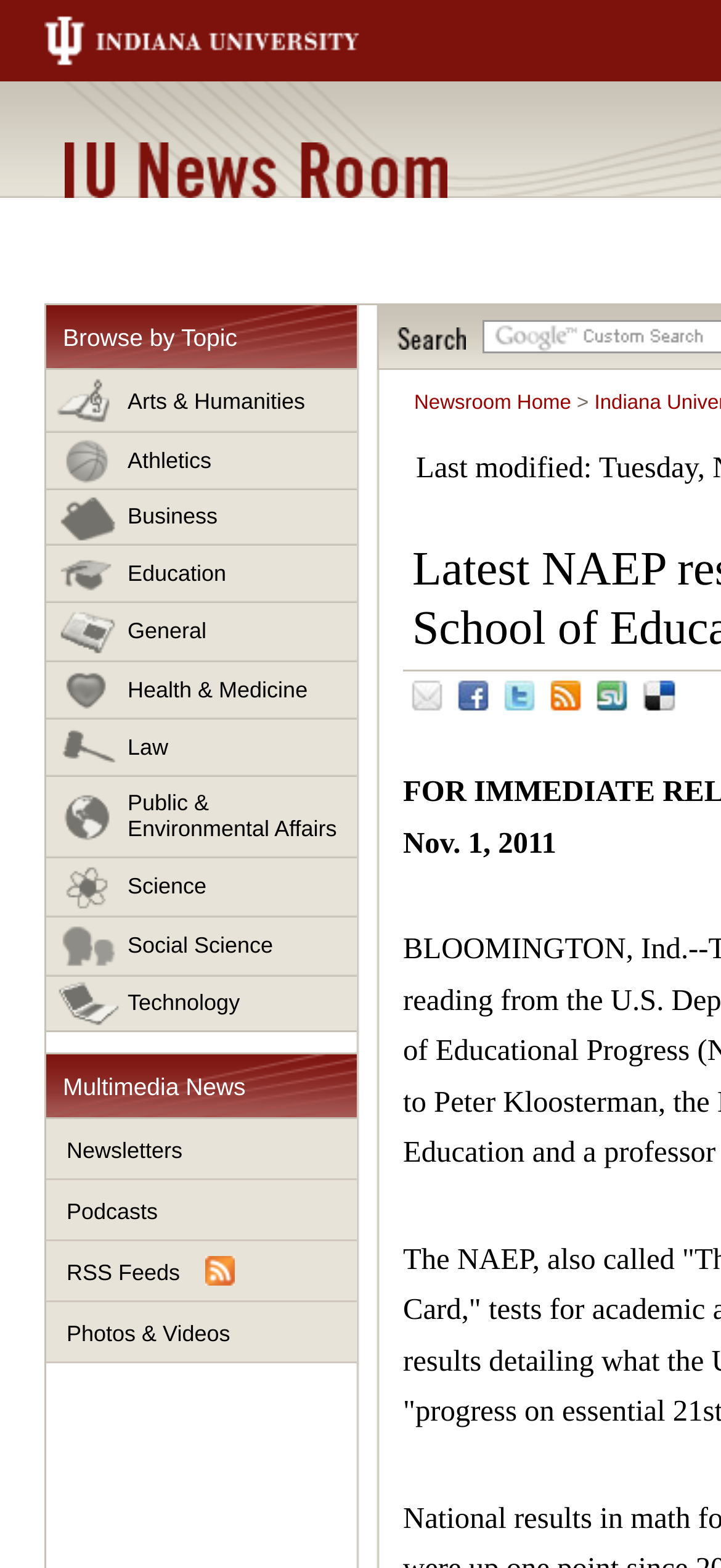What are the categories to browse news by?
Deliver a detailed and extensive answer to the question.

The categories to browse news by can be found in the middle-left section of the webpage, under the 'Browse by Topic' heading. There are several links listed, including 'Arts & Humanities', 'Athletics', 'Business', and more.